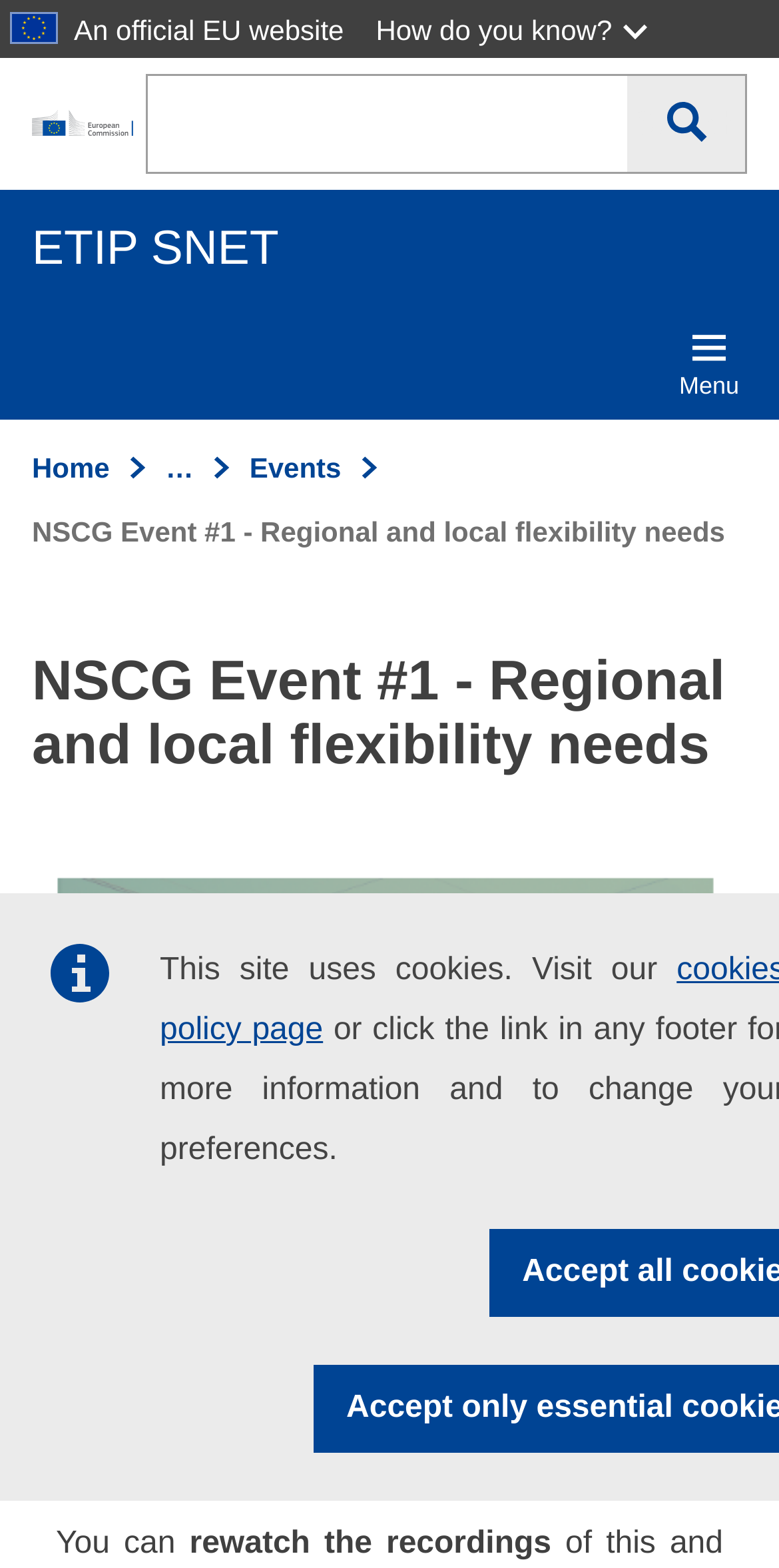What is the event time?
Using the image as a reference, answer the question with a short word or phrase.

14:00 - 16:30 (CEST)